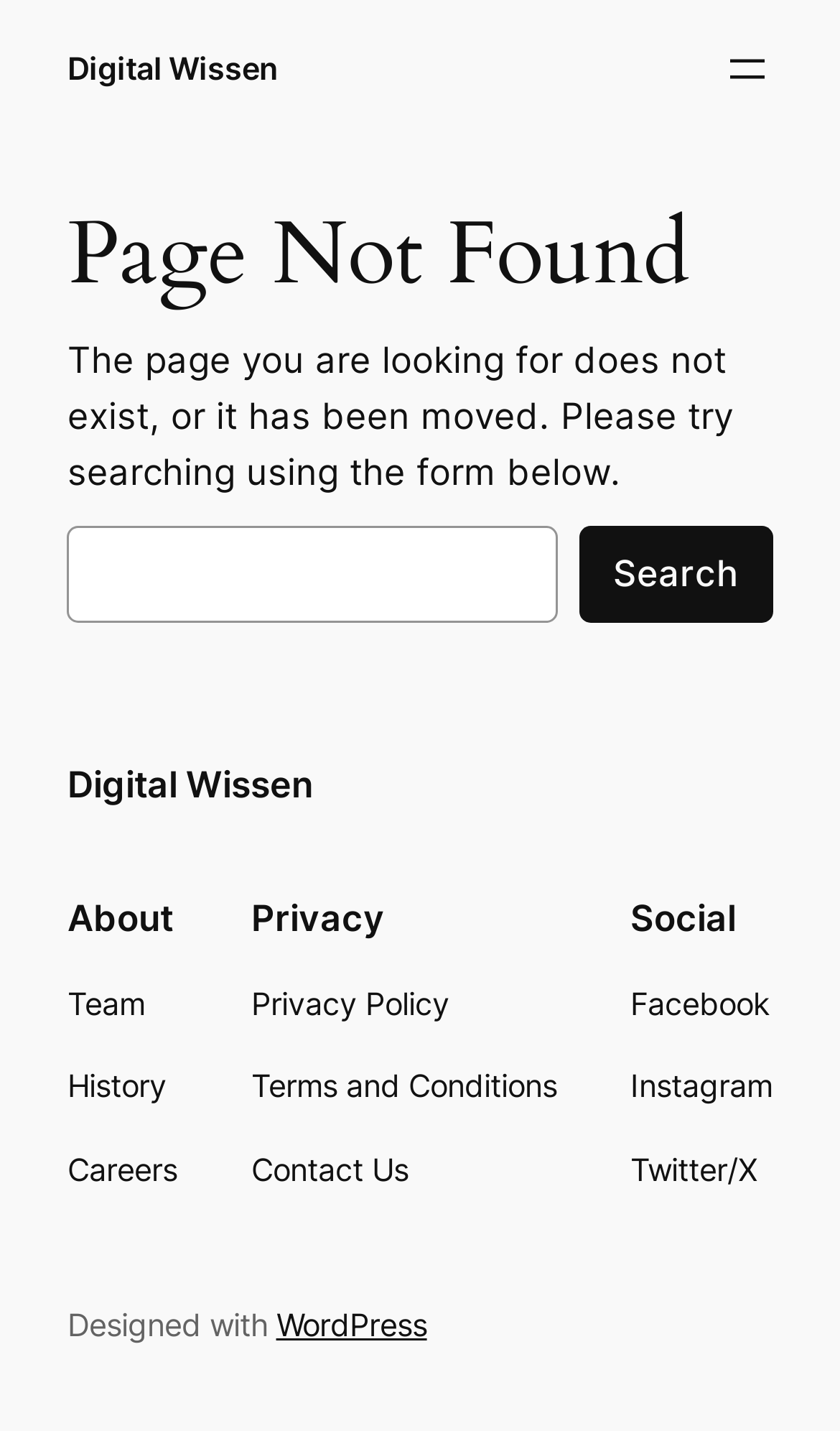Find the bounding box coordinates of the element you need to click on to perform this action: 'Visit Facebook page'. The coordinates should be represented by four float values between 0 and 1, in the format [left, top, right, bottom].

[0.751, 0.685, 0.917, 0.719]